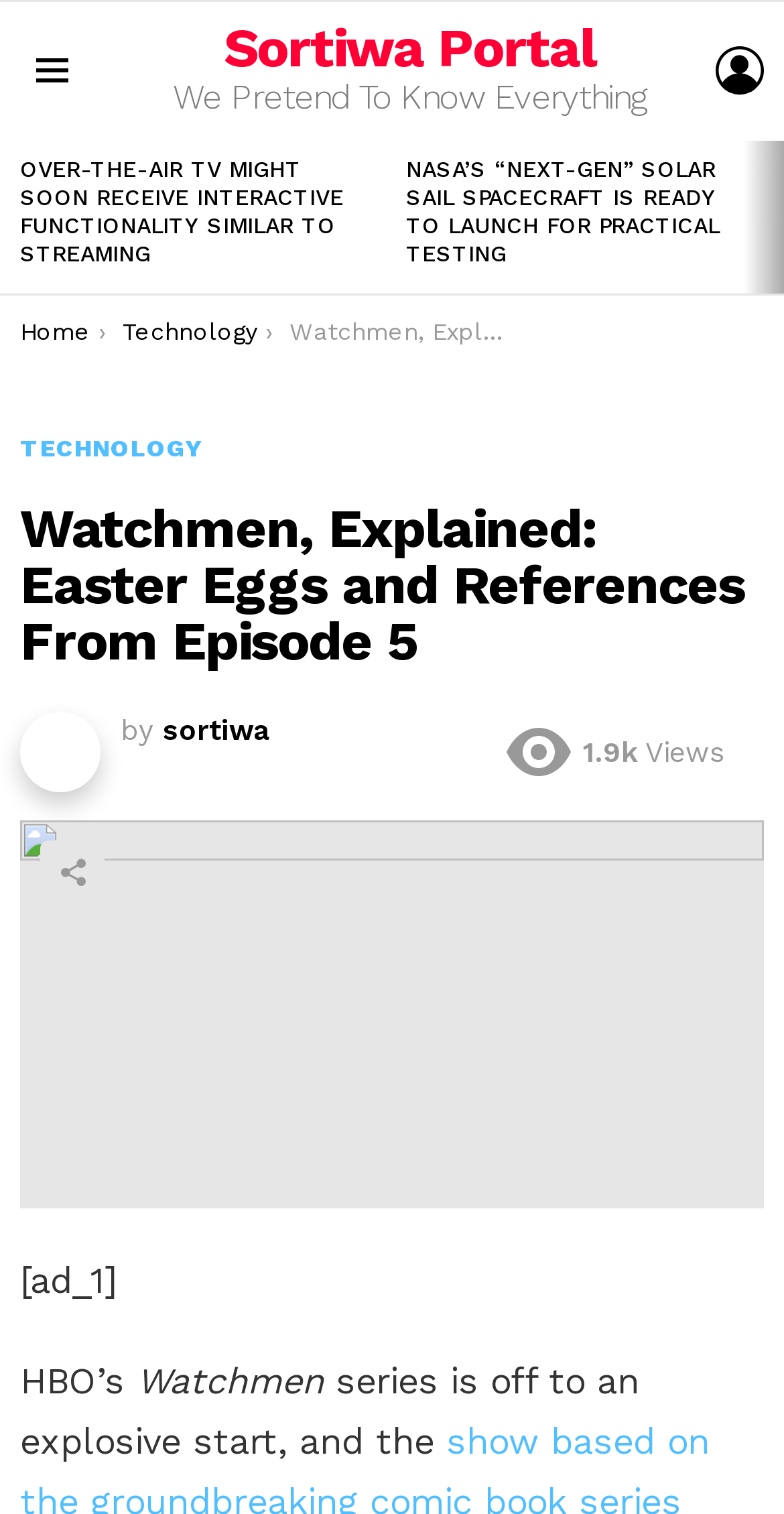Please find the bounding box coordinates of the element's region to be clicked to carry out this instruction: "Click on the menu".

[0.026, 0.03, 0.108, 0.062]